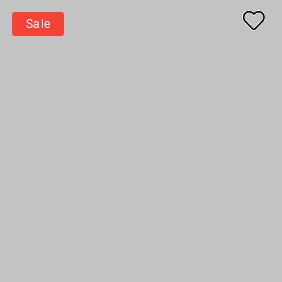Provide a comprehensive description of the image.

The image features a prominent red rectangular button labeled "Sale," positioned in the upper left corner. This button likely indicates a promotional offer or discount on products available on the webpage. To the right of the button, there is a simple outline of a heart, which could signify a "wishlist" or "favorites" option, allowing users to save items for future consideration. The overall background of the image is gray, creating a neutral backdrop that highlights the sale promotion and the heart icon, drawing attention to special offers and personalized shopping features.